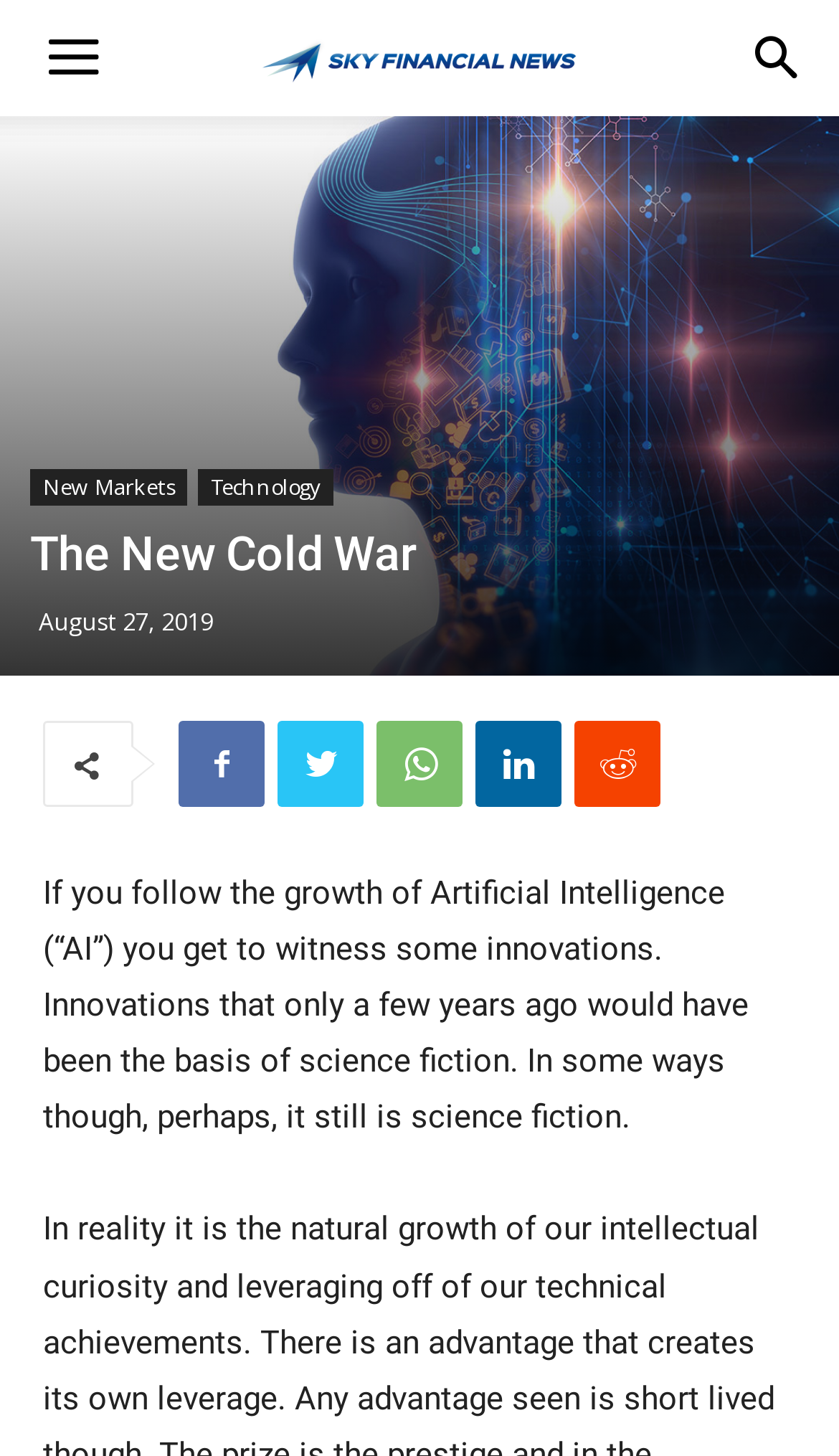What is the date of the article?
Based on the screenshot, provide your answer in one word or phrase.

August 27, 2019